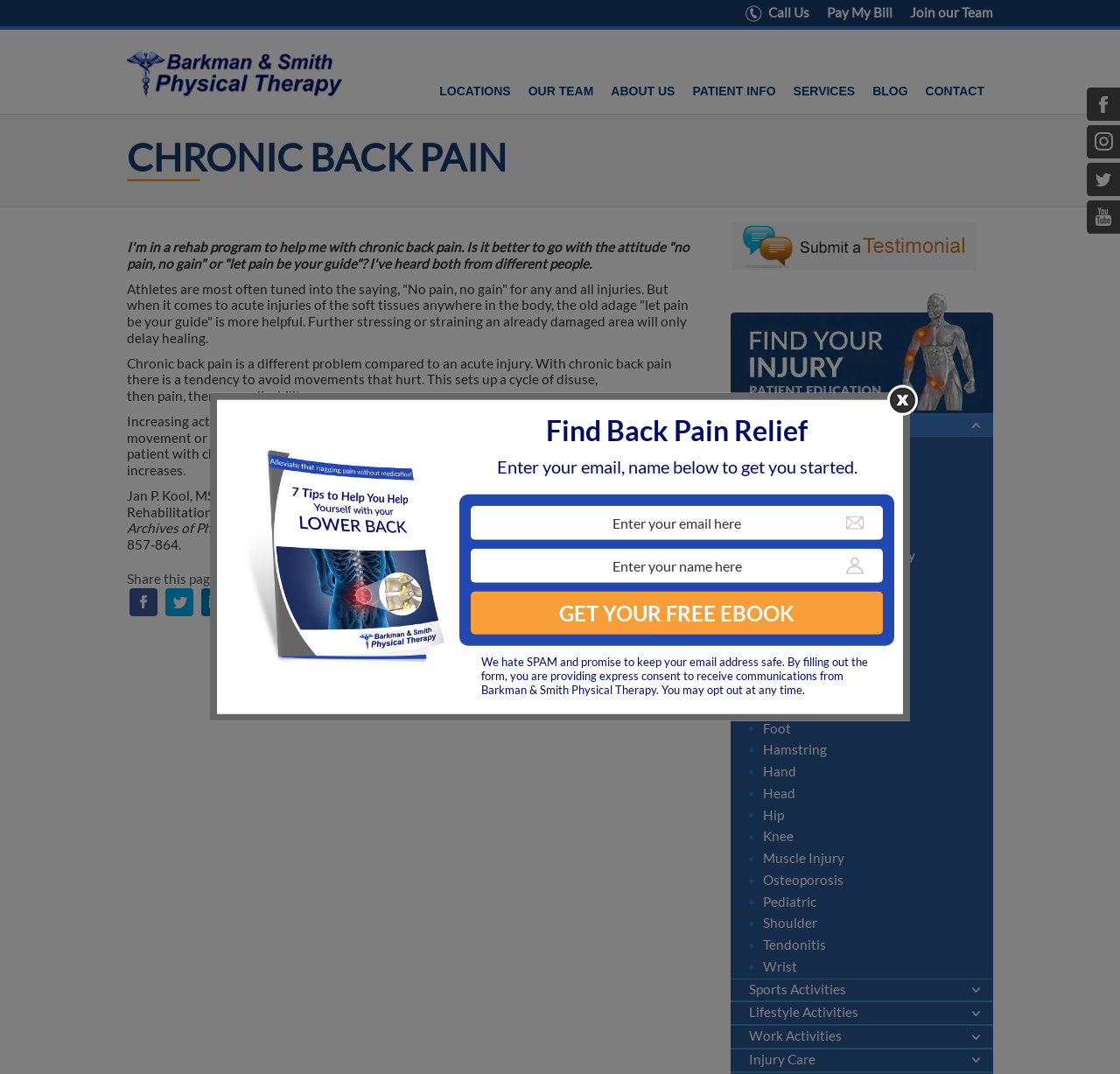Identify and generate the primary title of the webpage.

CHRONIC BACK PAIN